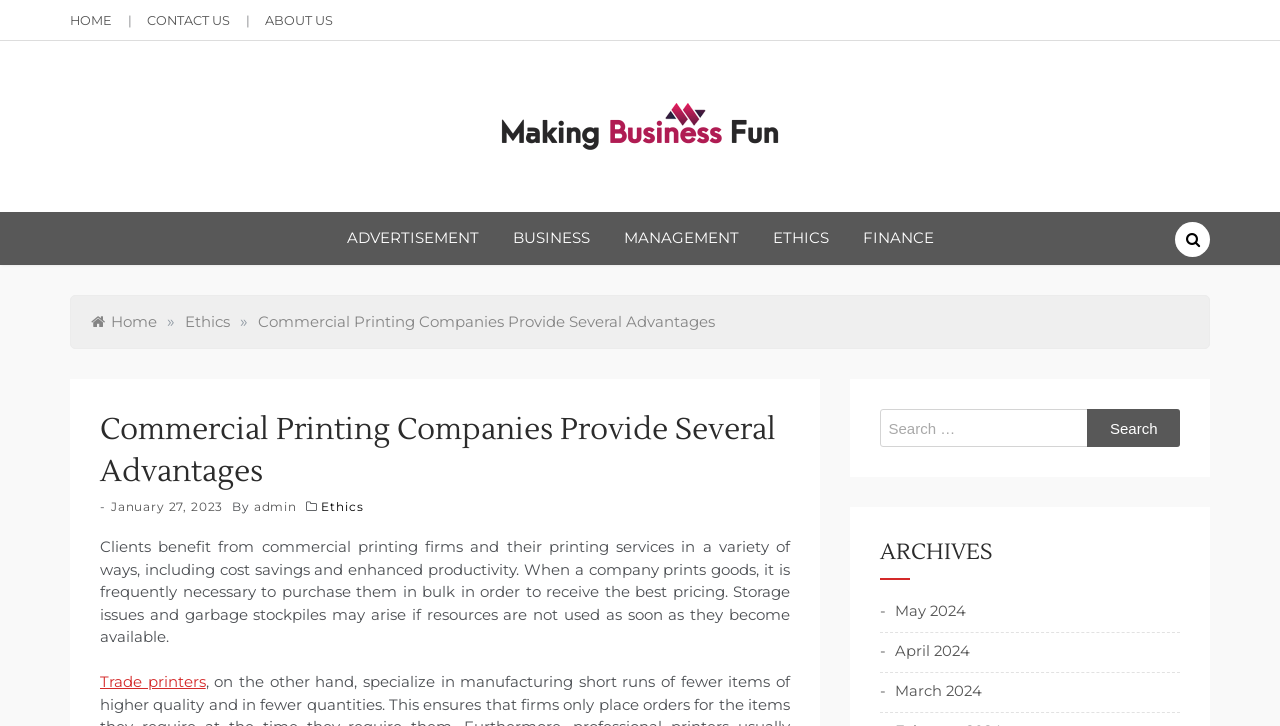Refer to the image and provide a thorough answer to this question:
What is the date of the article?

I inferred this answer by looking at the link element with the text 'January 27, 2023', which suggests that it is the date of the article.